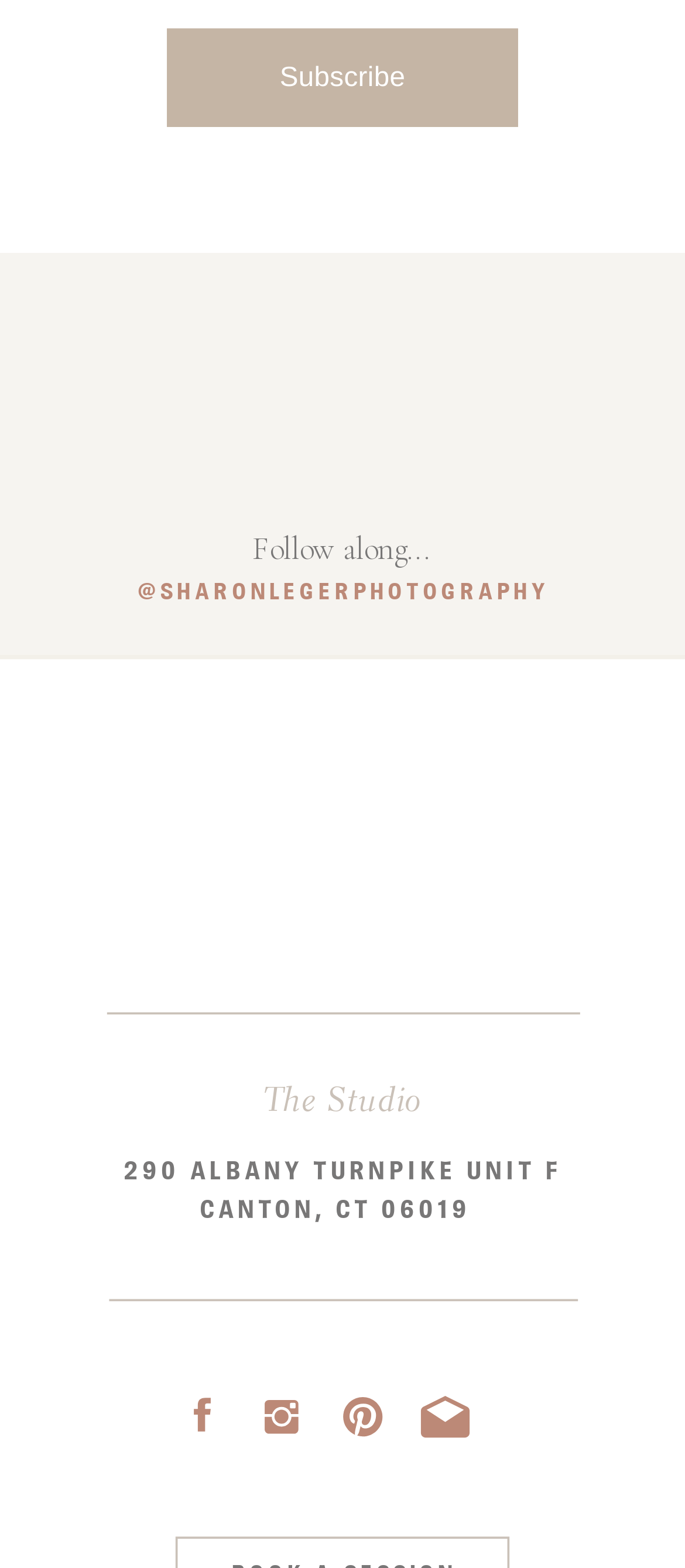Return the bounding box coordinates of the UI element that corresponds to this description: "The Studio". The coordinates must be given as four float numbers in the range of 0 and 1, [left, top, right, bottom].

[0.363, 0.687, 0.638, 0.715]